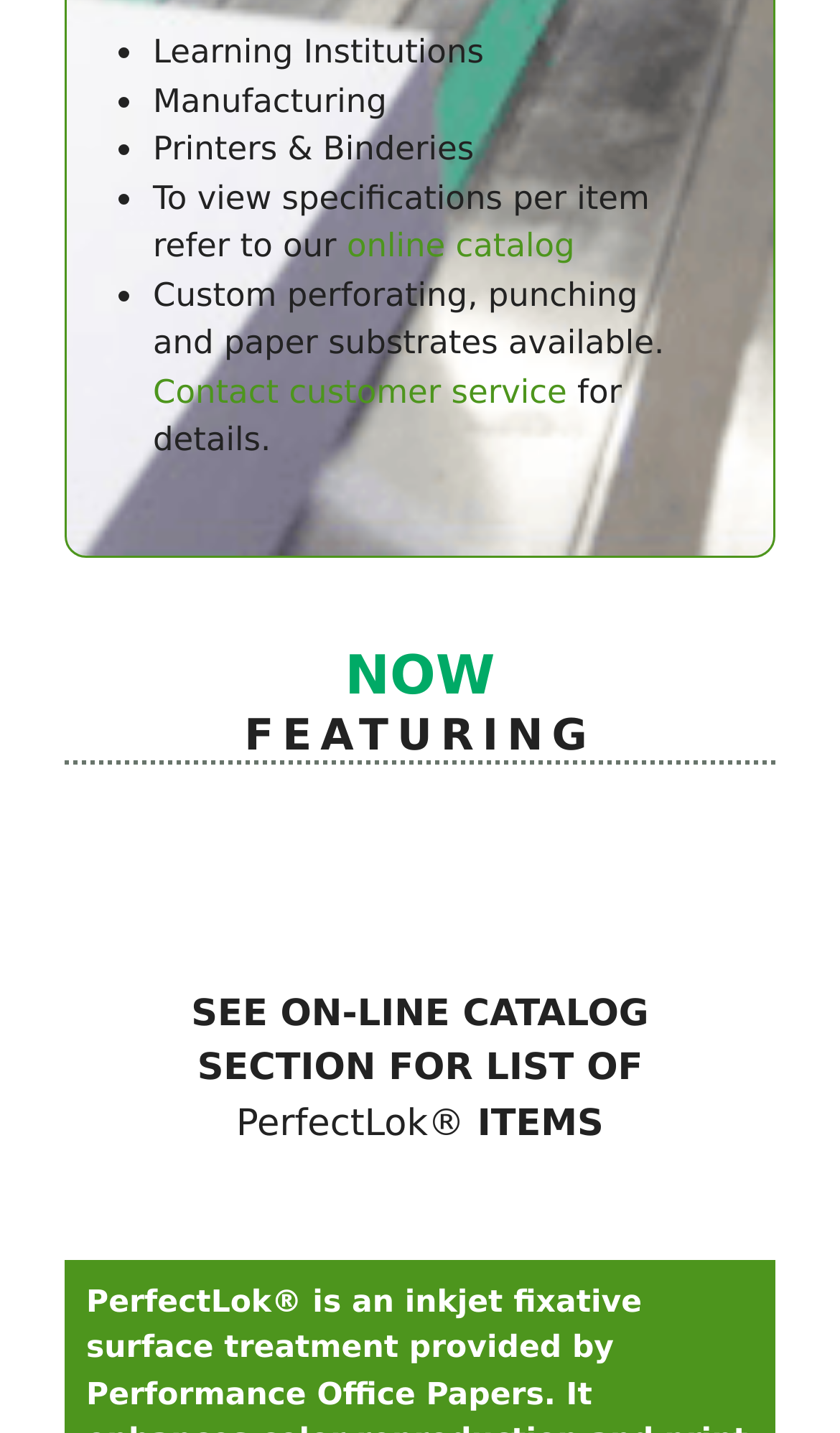How can I get details on custom perforating? Analyze the screenshot and reply with just one word or a short phrase.

Contact customer service